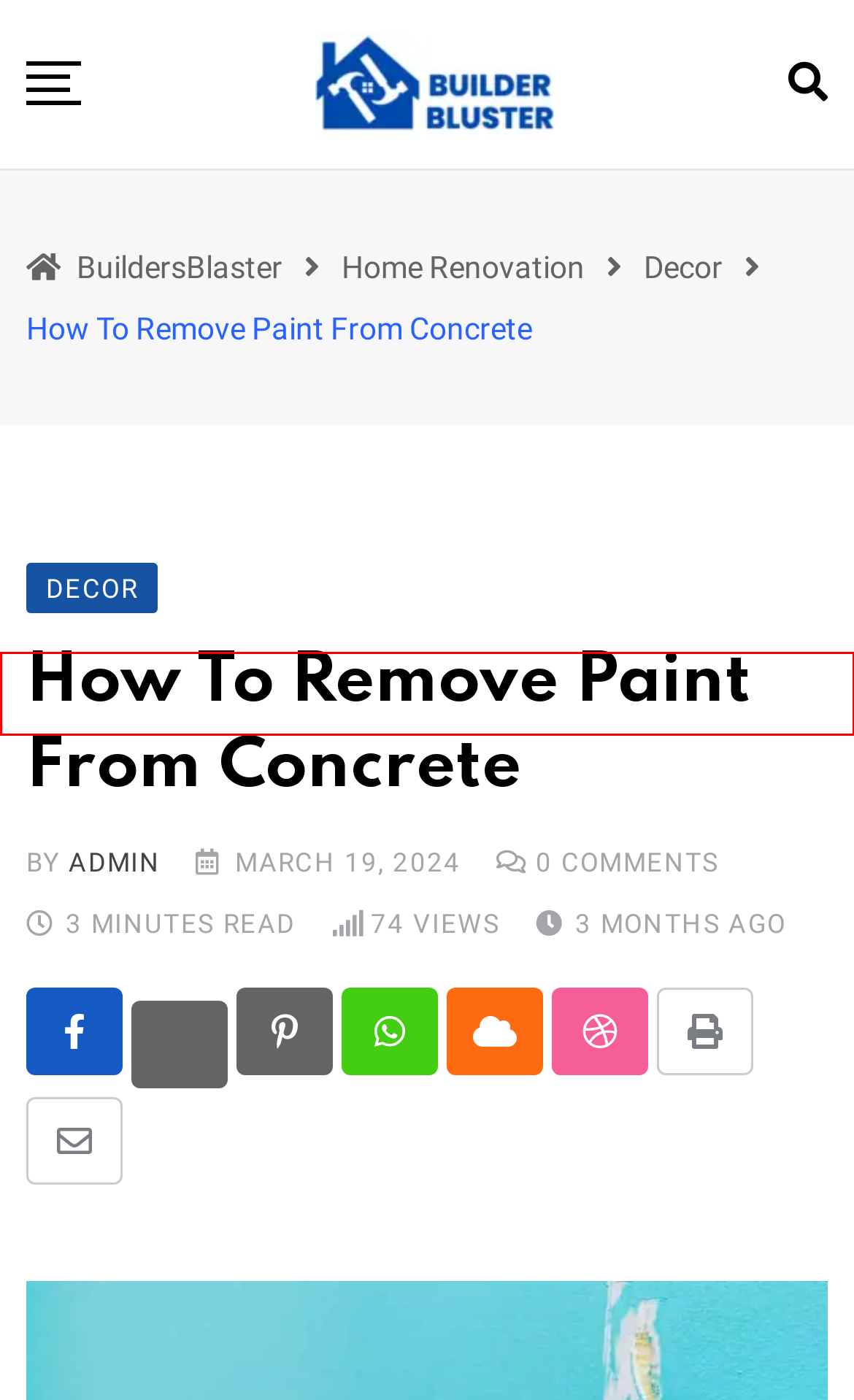You are given a screenshot of a webpage with a red rectangle bounding box. Choose the best webpage description that matches the new webpage after clicking the element in the bounding box. Here are the candidates:
A. admin, Author at BuildersBlaster
B. Home Renovation Archives - BuildersBlaster
C. Construction Archives - BuildersBlaster
D. Garden Archives - BuildersBlaster
E. Decor Archives - BuildersBlaster
F. Home - BuildersBlaster
G. Real Estate Archives - BuildersBlaster
H. Contact - BuildersBlaster

G